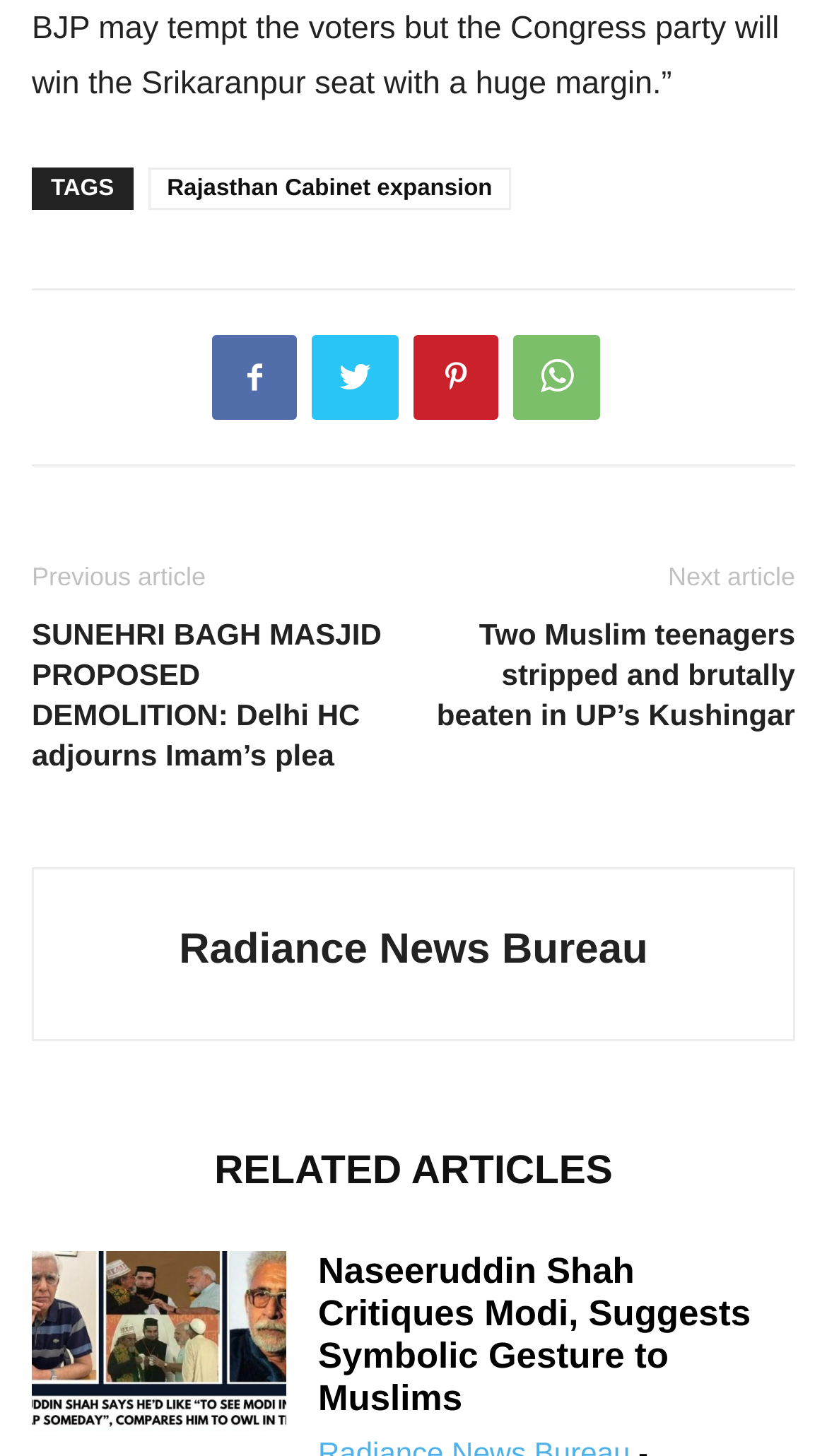Determine the bounding box coordinates of the clickable region to follow the instruction: "Click on the link to read about Rajasthan Cabinet expansion".

[0.179, 0.115, 0.618, 0.144]